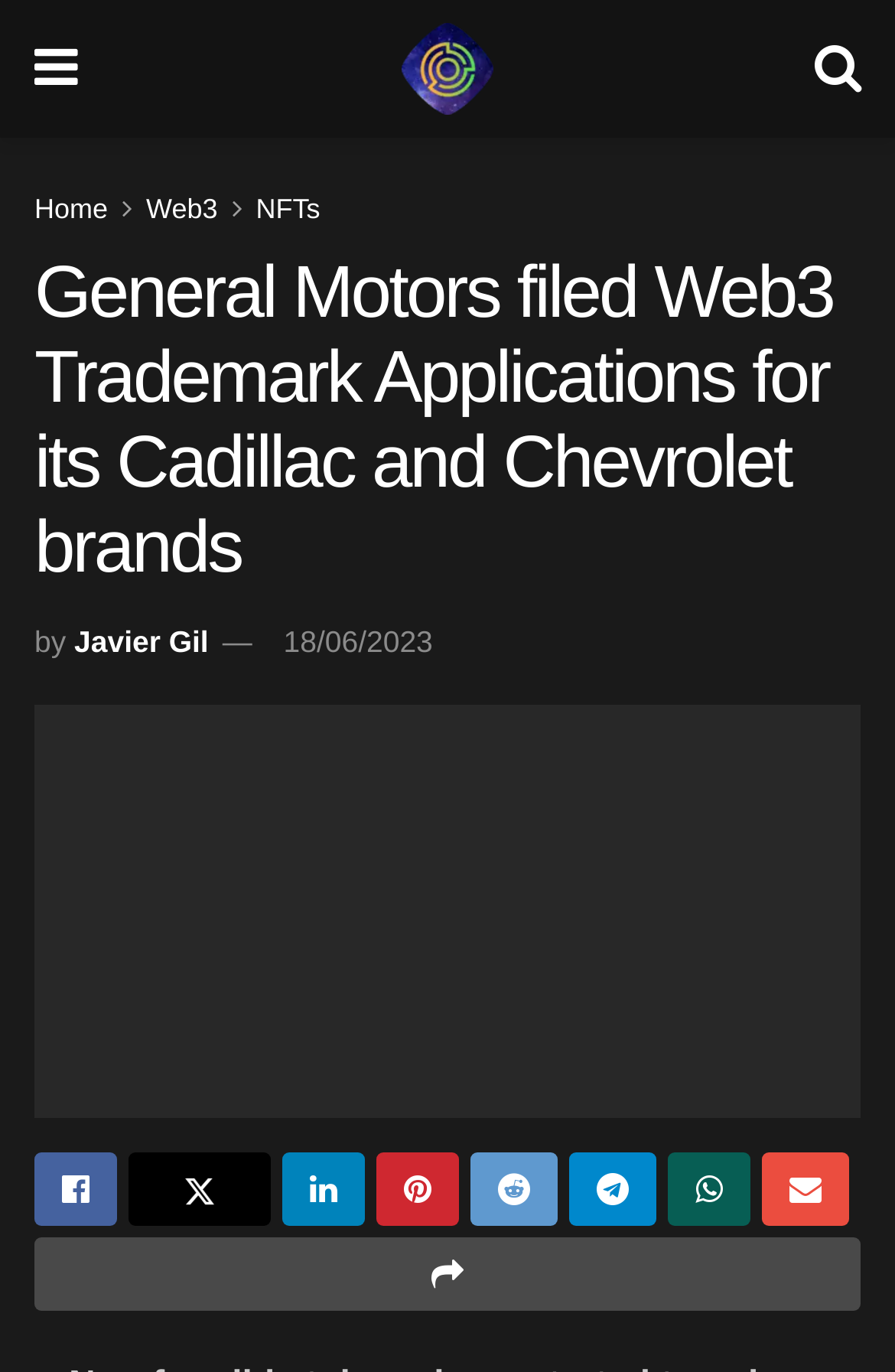Please determine the bounding box coordinates of the element to click in order to execute the following instruction: "read the article". The coordinates should be four float numbers between 0 and 1, specified as [left, top, right, bottom].

None